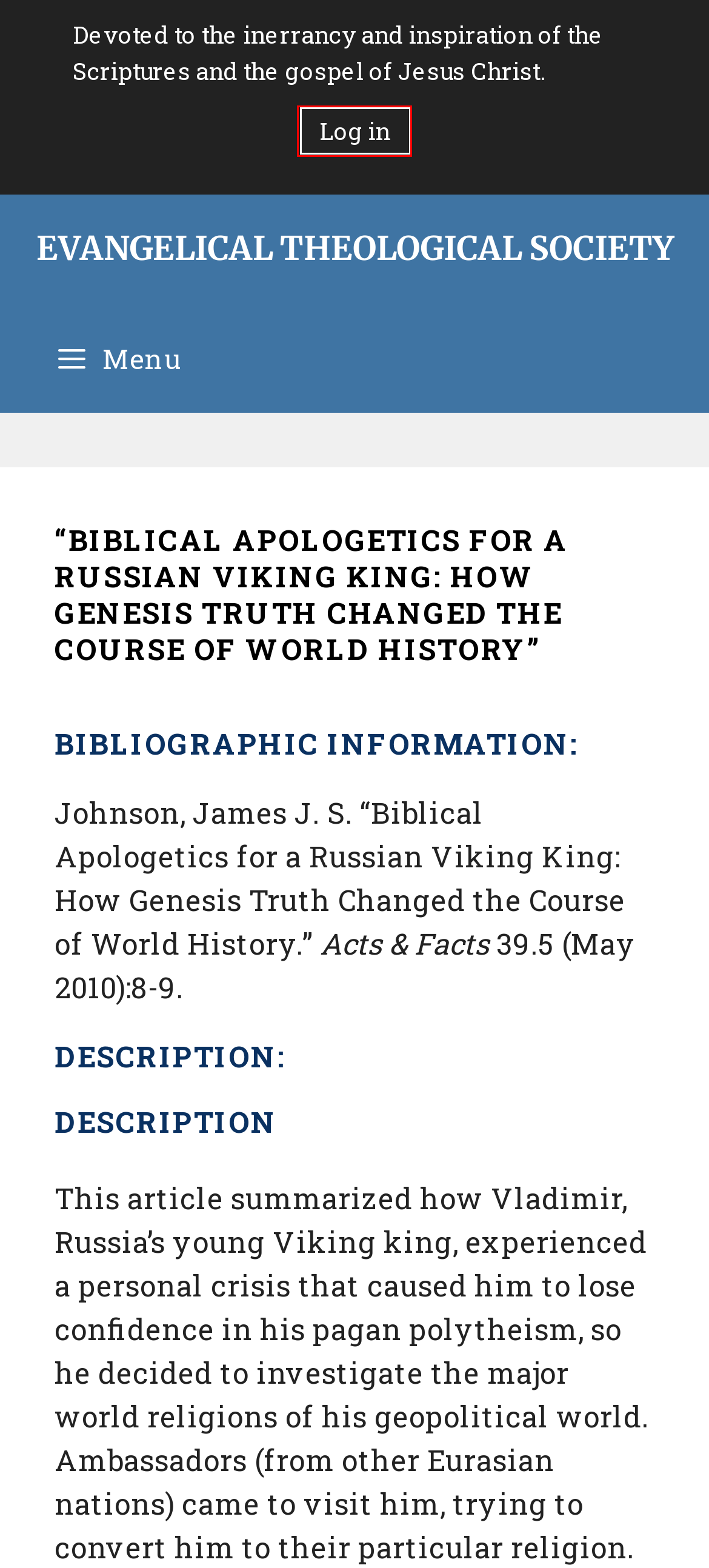Examine the screenshot of a webpage with a red bounding box around a UI element. Select the most accurate webpage description that corresponds to the new page after clicking the highlighted element. Here are the choices:
A. Login – Evangelical Theological Society
B. Complete set of 2022 ETS Annual Meeting now available – Evangelical Theological Society
C. Theologians without borders-coming to San Diego, November 2024 – Evangelical Theological Society
D. The Carson Center seeks Executive Director – Evangelical Theological Society
E. 2024 JBTS Call for Papers – Evangelical Theological Society
F. Posts – Evangelical Theological Society
G. Evangelical Theological Society
H. JETS 66.3 is available online – Evangelical Theological Society

A